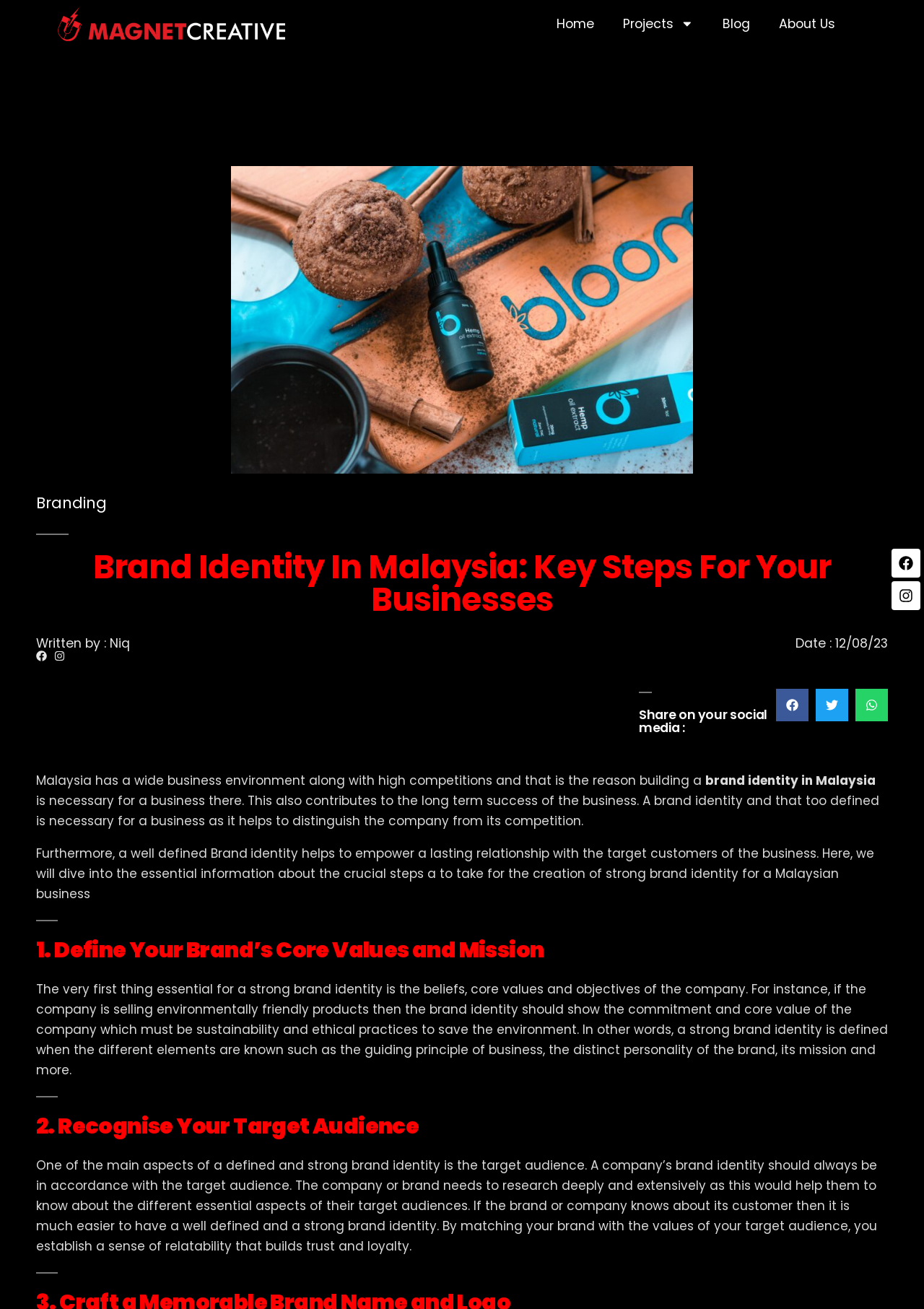Determine the bounding box coordinates of the element that should be clicked to execute the following command: "Share on Facebook".

[0.84, 0.526, 0.875, 0.551]